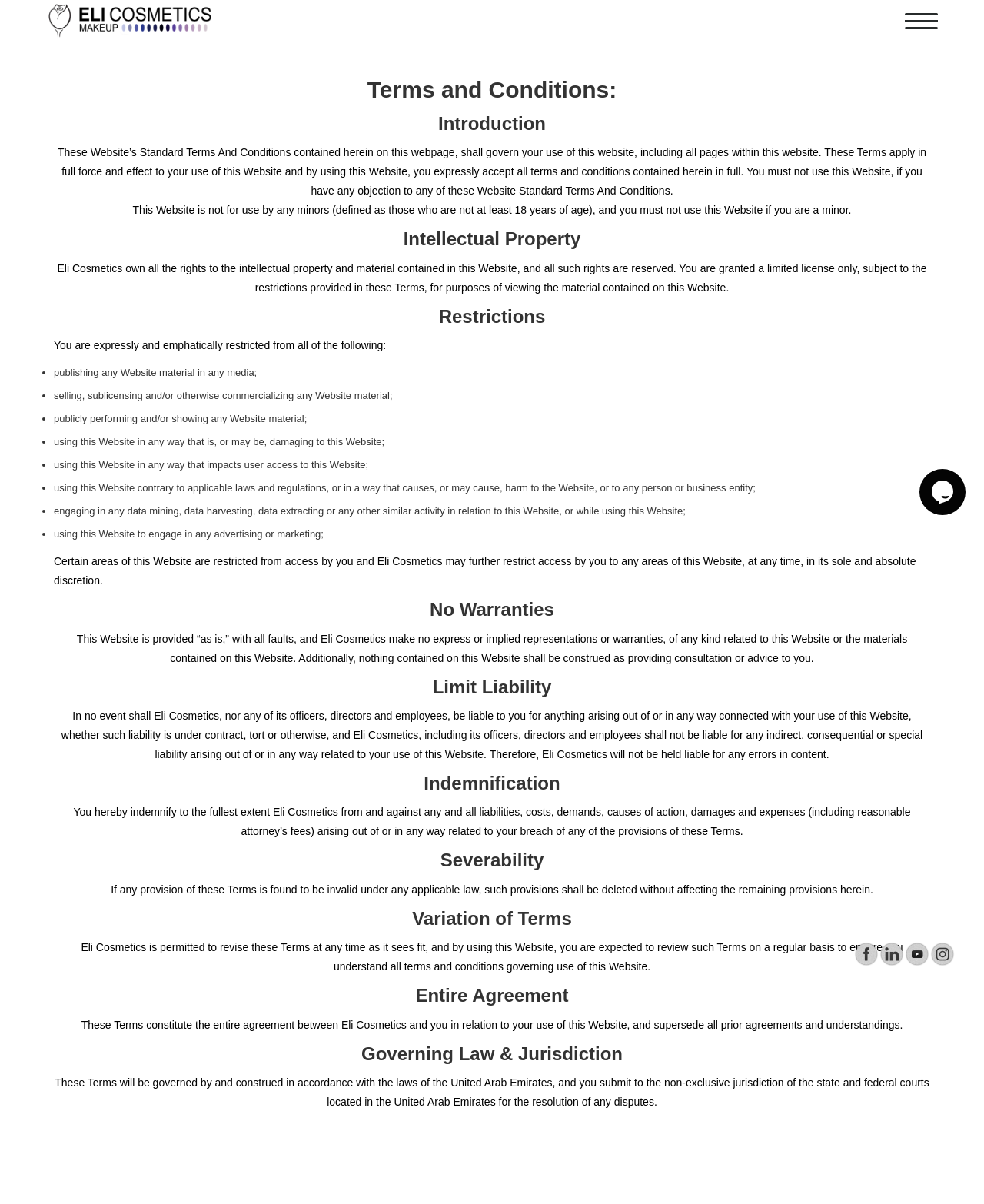Who owns the intellectual property rights on this website?
Using the image provided, answer with just one word or phrase.

Eli Cosmetics